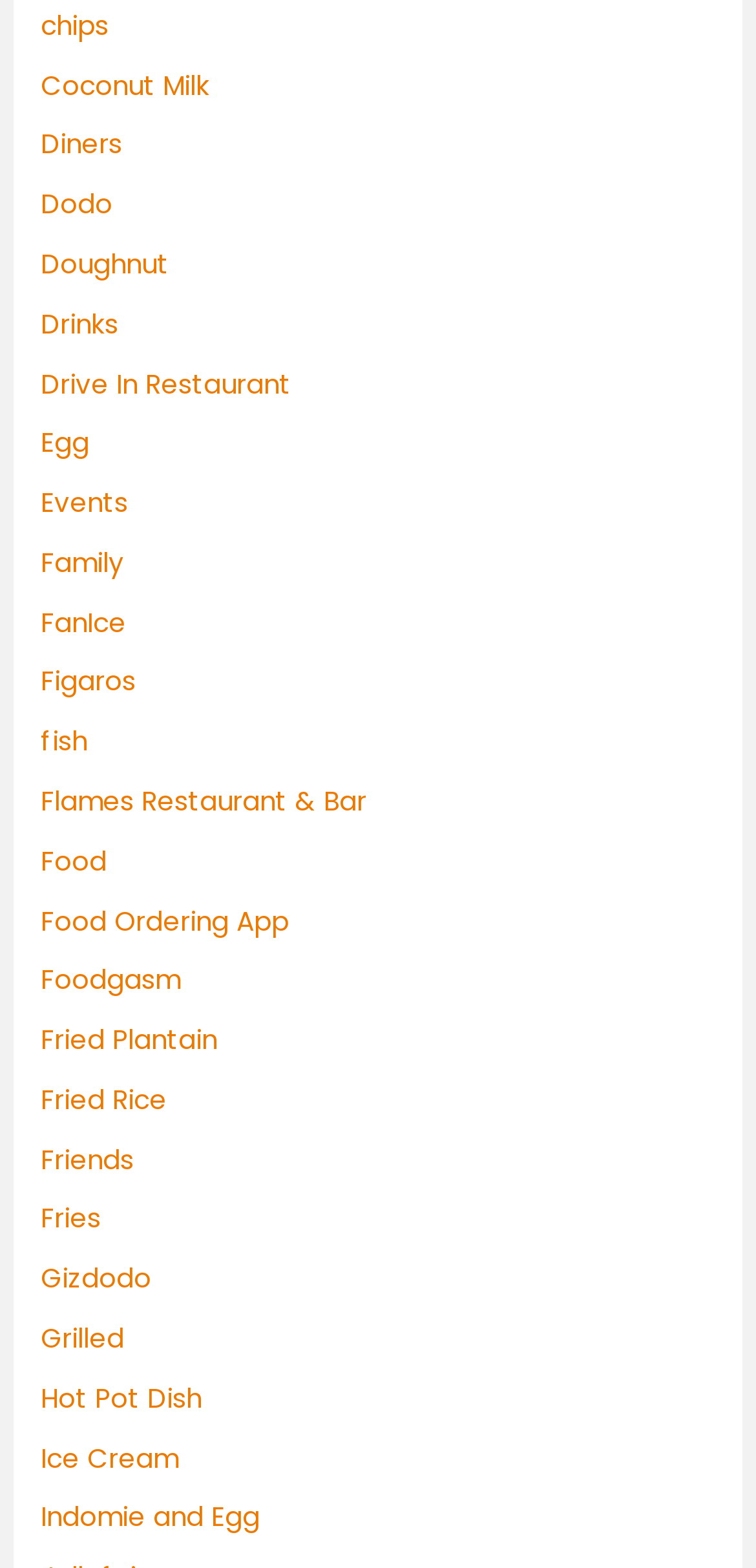How many links are on the webpage?
From the screenshot, supply a one-word or short-phrase answer.

30